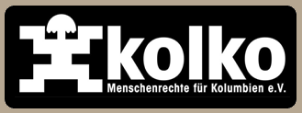What is the translation of 'Menschenrechte für Kolumbien e.V.'?
Identify the answer in the screenshot and reply with a single word or phrase.

Human Rights for Colombia